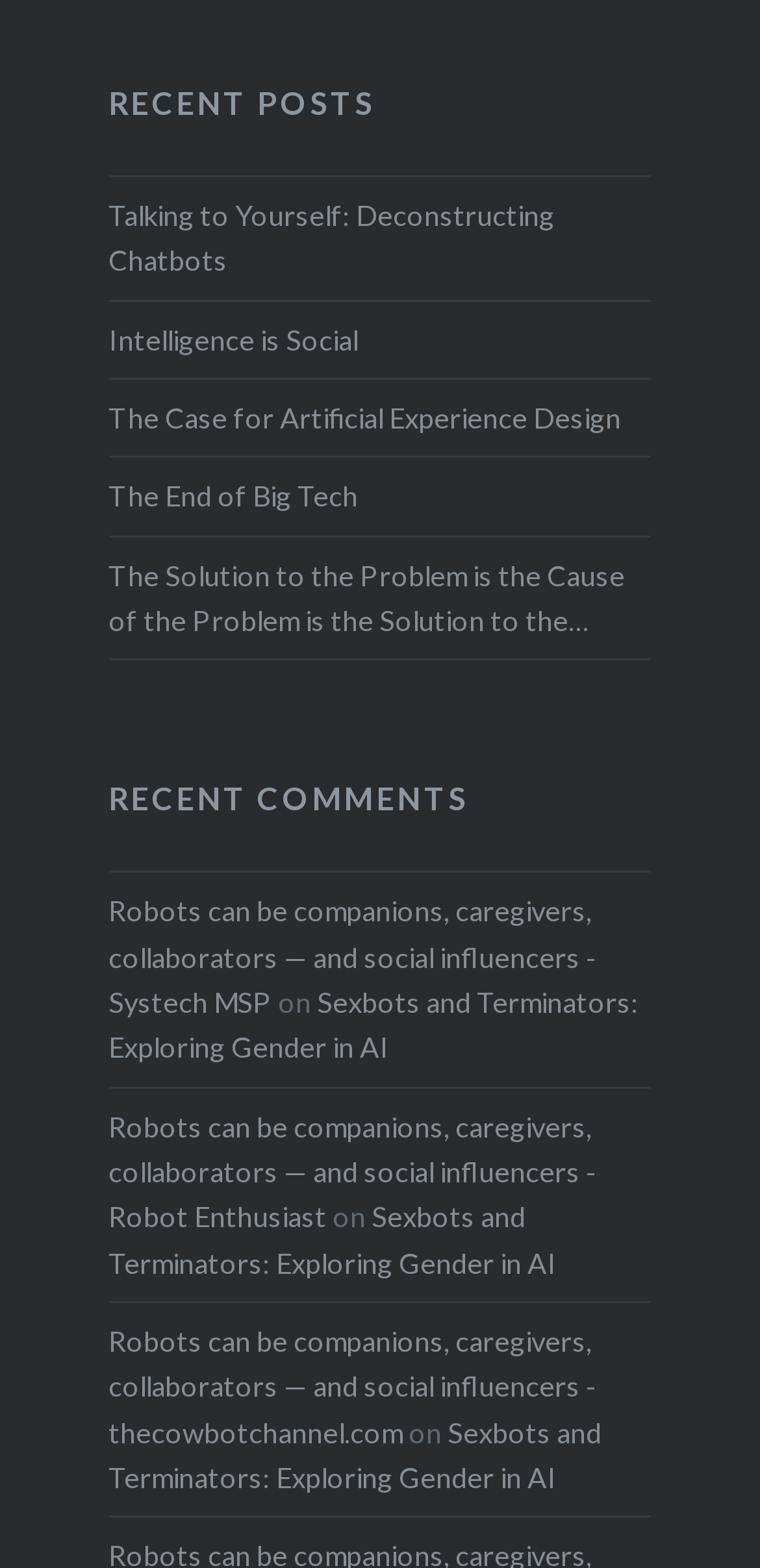Identify the bounding box coordinates of the clickable section necessary to follow the following instruction: "read article about talking to yourself". The coordinates should be presented as four float numbers from 0 to 1, i.e., [left, top, right, bottom].

[0.143, 0.123, 0.857, 0.181]